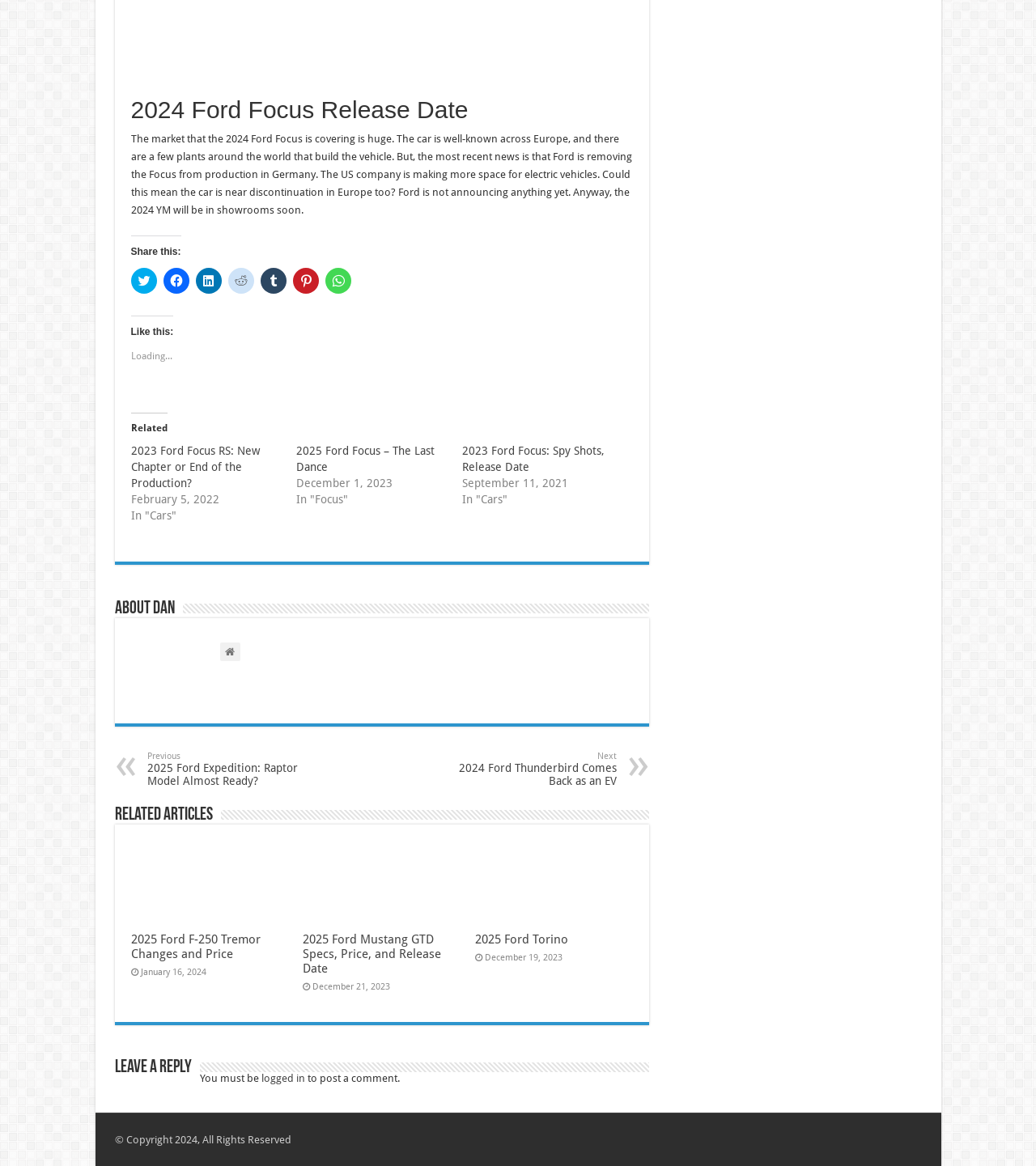Could you find the bounding box coordinates of the clickable area to complete this instruction: "View 2025 Ford Mustang GTD specs"?

[0.292, 0.8, 0.444, 0.837]